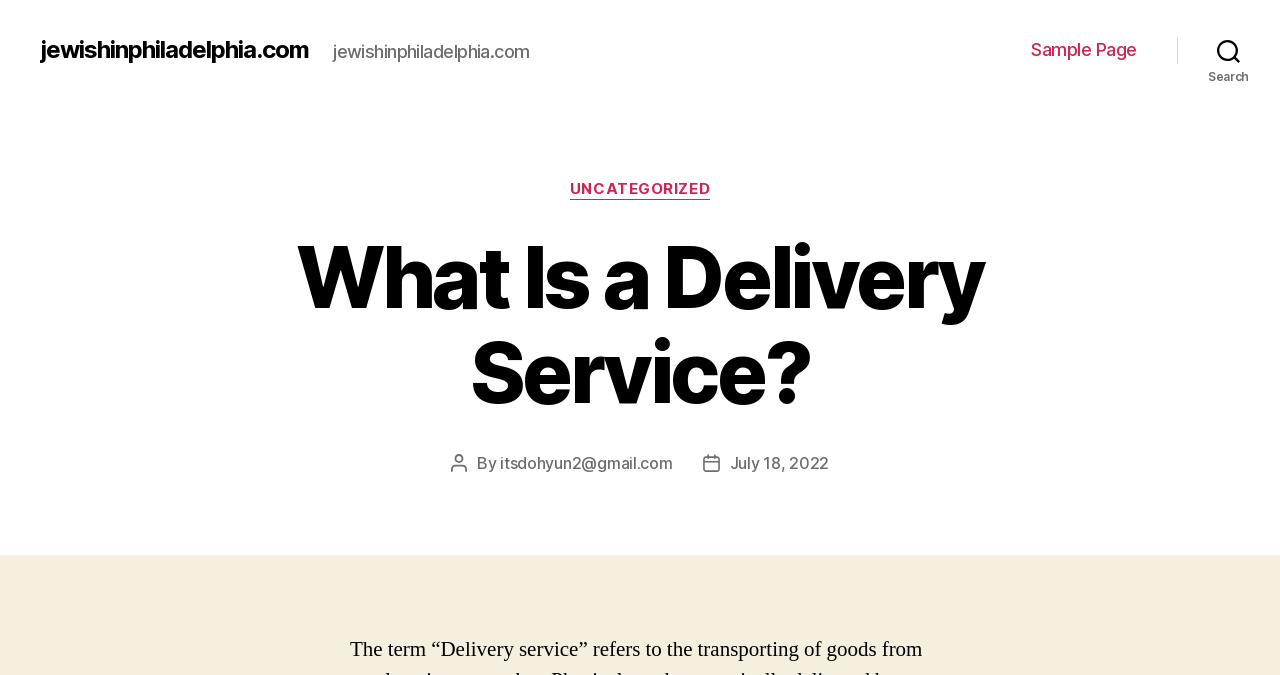Using the given description, provide the bounding box coordinates formatted as (top-left x, top-left y, bottom-right x, bottom-right y), with all values being floating point numbers between 0 and 1. Description: jewishinphiladelphia.com

[0.031, 0.056, 0.241, 0.092]